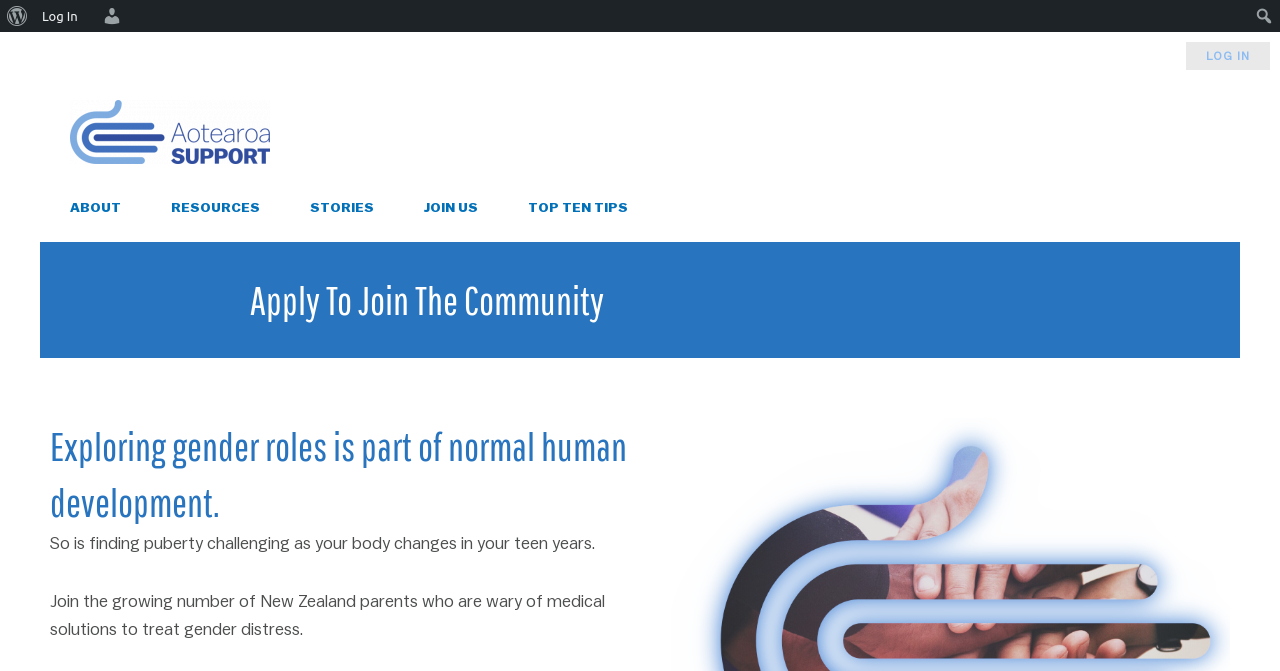What is the purpose of the community?
Refer to the image and give a detailed response to the question.

The purpose of the community can be inferred from the heading 'Apply To Join The Community' and the subsequent text 'Exploring gender roles is part of normal human development.' which suggests that the community is related to supporting individuals in exploring their gender roles.